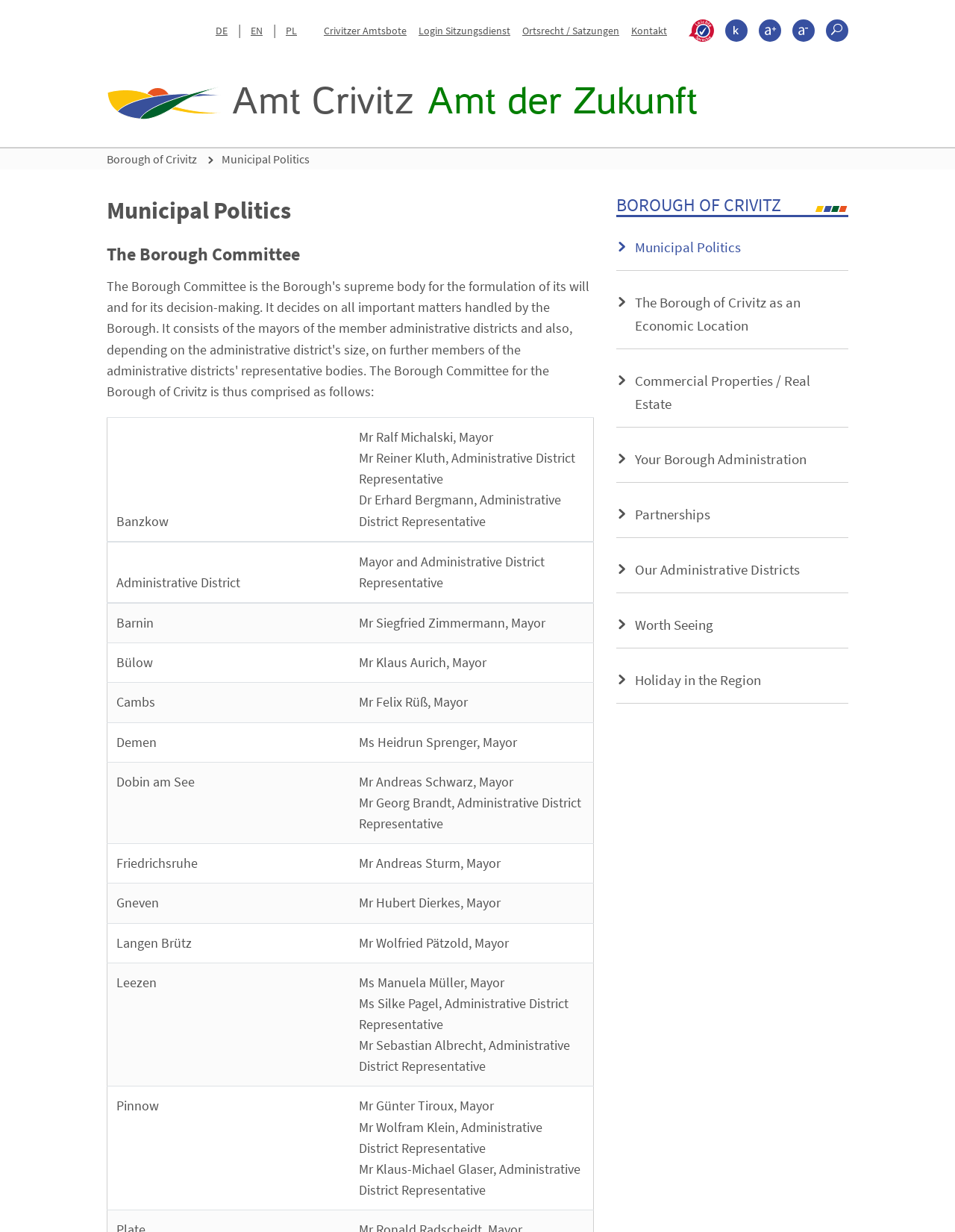Please identify the bounding box coordinates of the clickable area that will allow you to execute the instruction: "View the Borough Committee".

[0.112, 0.195, 0.622, 0.218]